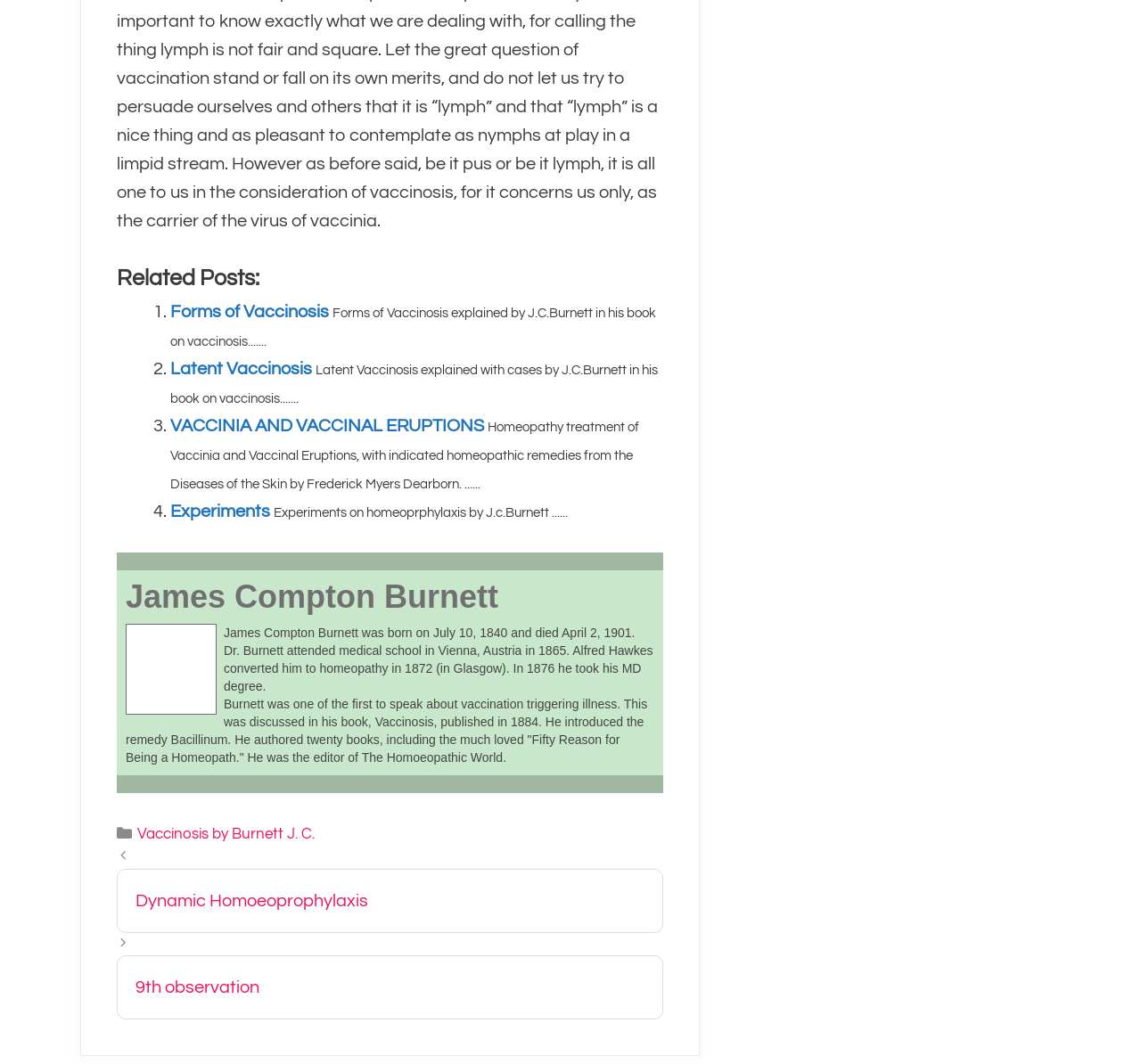What is the category of the post 'Vaccinosis by Burnett J. C.'?
Based on the content of the image, thoroughly explain and answer the question.

The post 'Vaccinosis by Burnett J. C.' is categorized under 'Vaccinosis', as indicated in the footer section of the webpage.